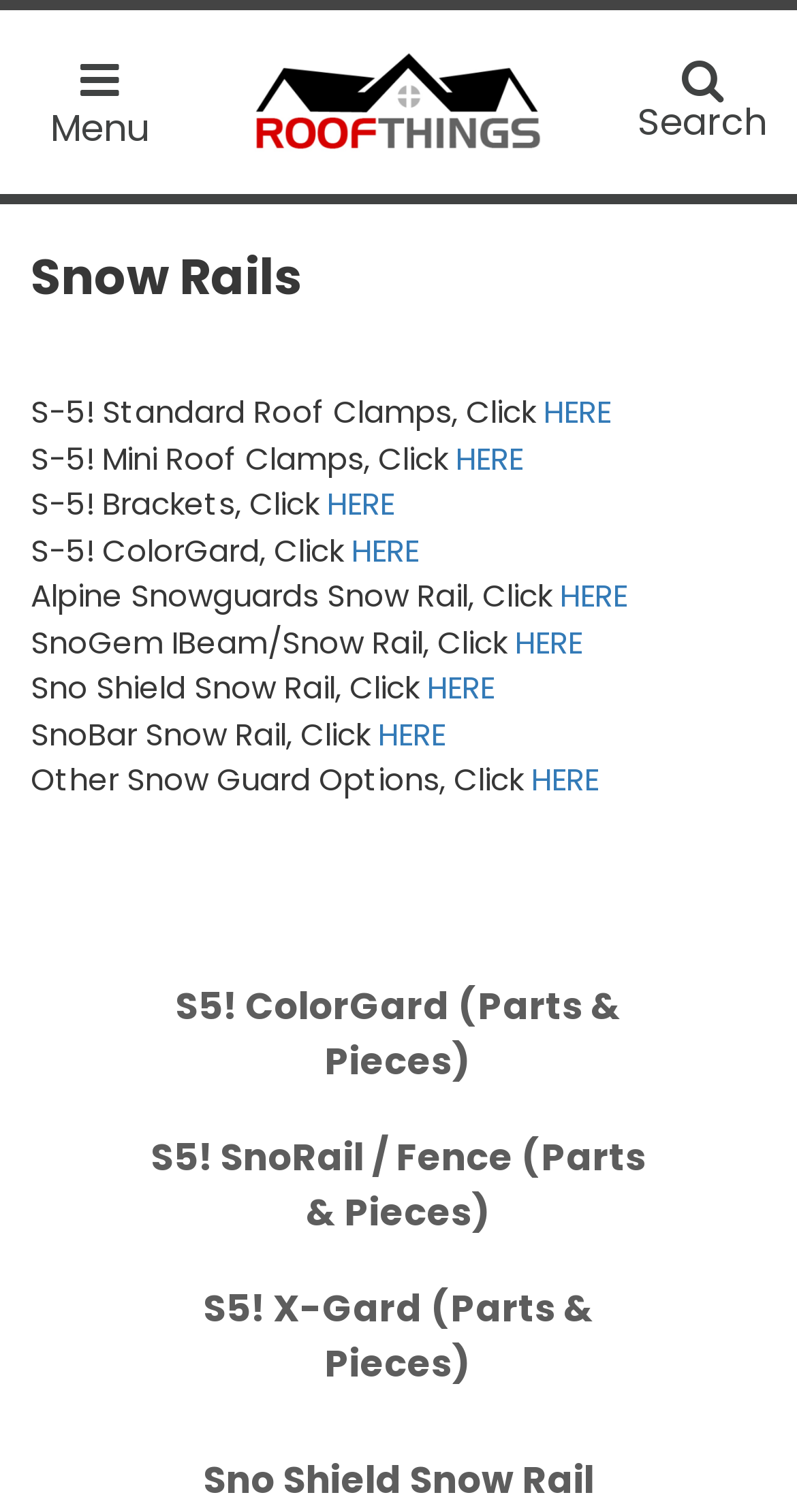Is there a search function on the webpage?
Please provide a comprehensive answer based on the details in the screenshot.

I found a link with the text 'Search  Search' which suggests that there is a search function on the webpage.